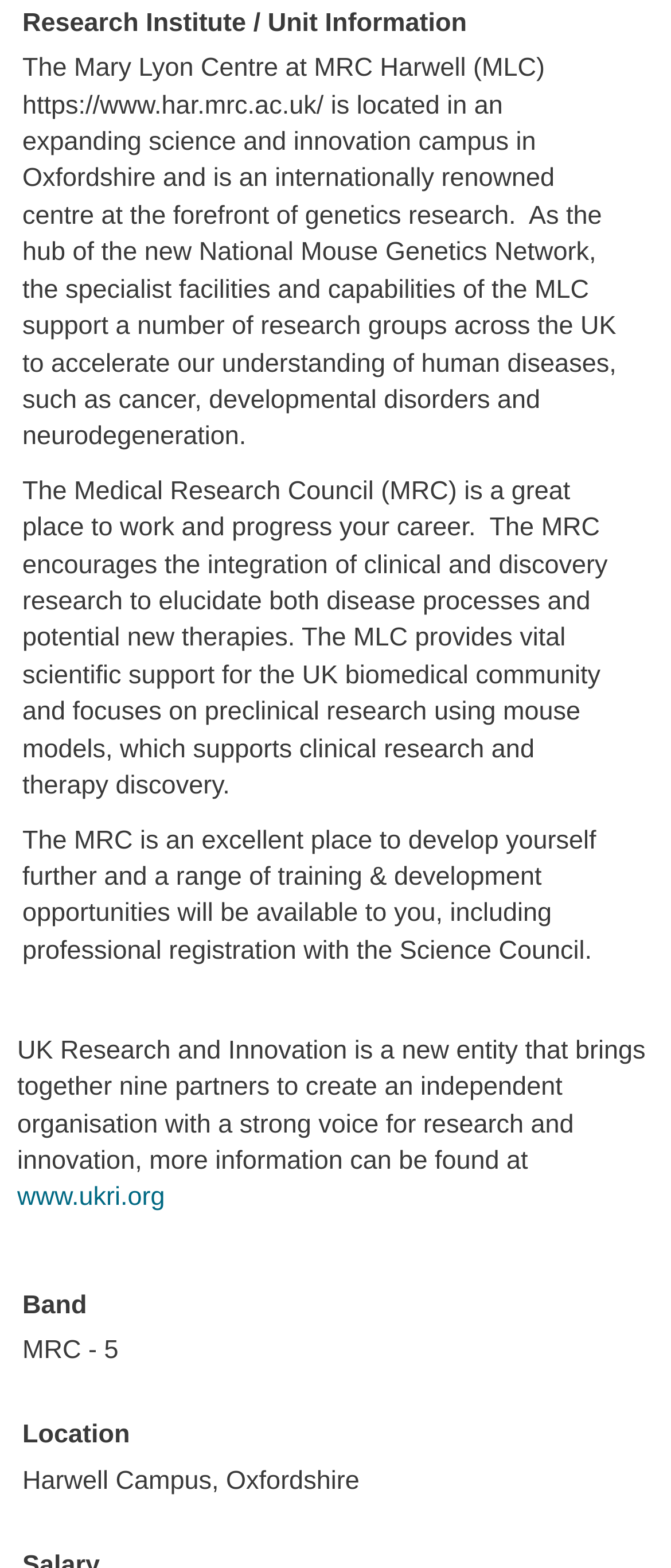Reply to the question with a single word or phrase:
What is the location of the Mary Lyon Centre?

Harwell Campus, Oxfordshire